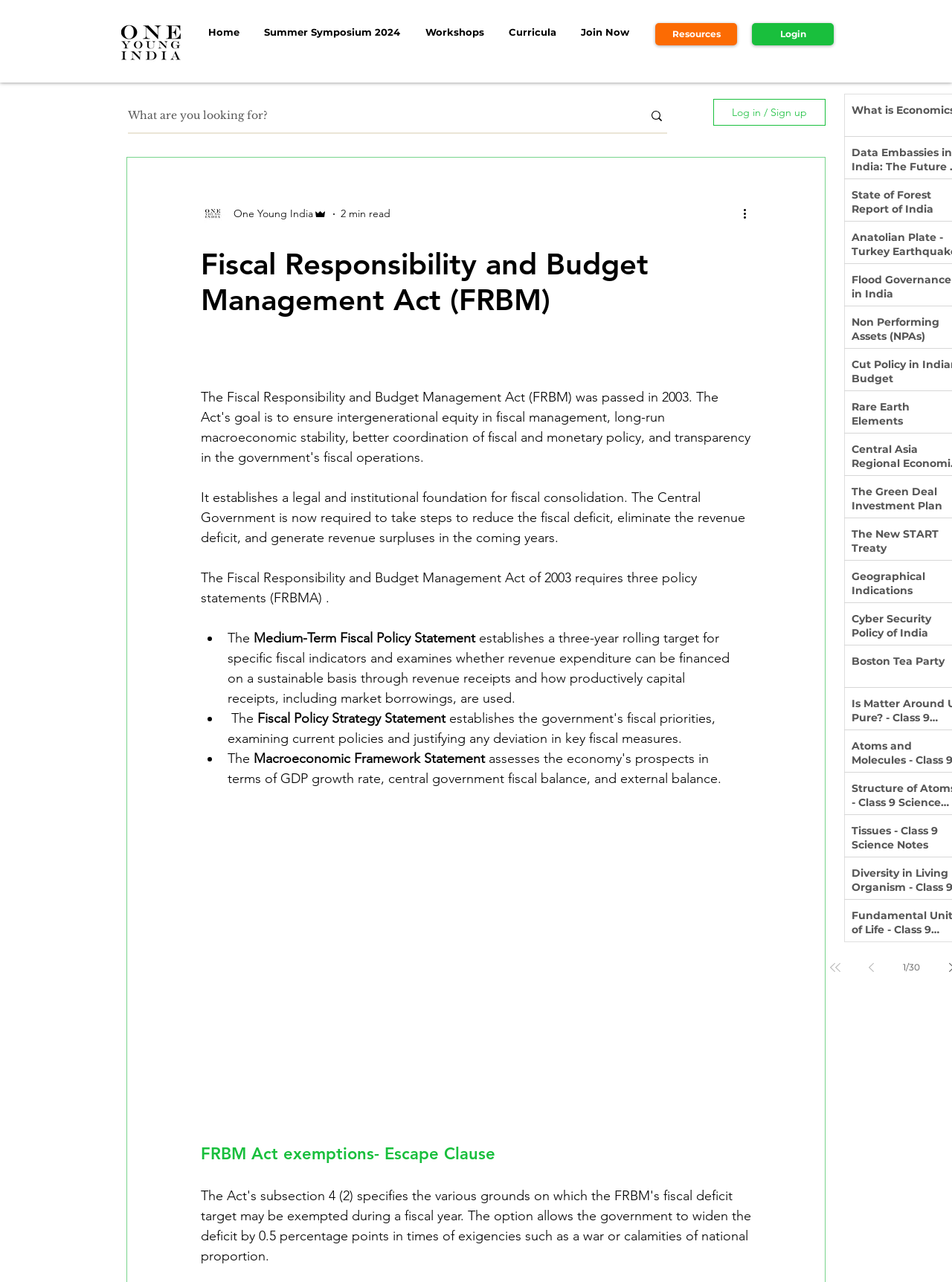Provide a one-word or short-phrase answer to the question:
What is the name of the committee that made recommendations on the FRBM Act in 2018?

NK Singh committee